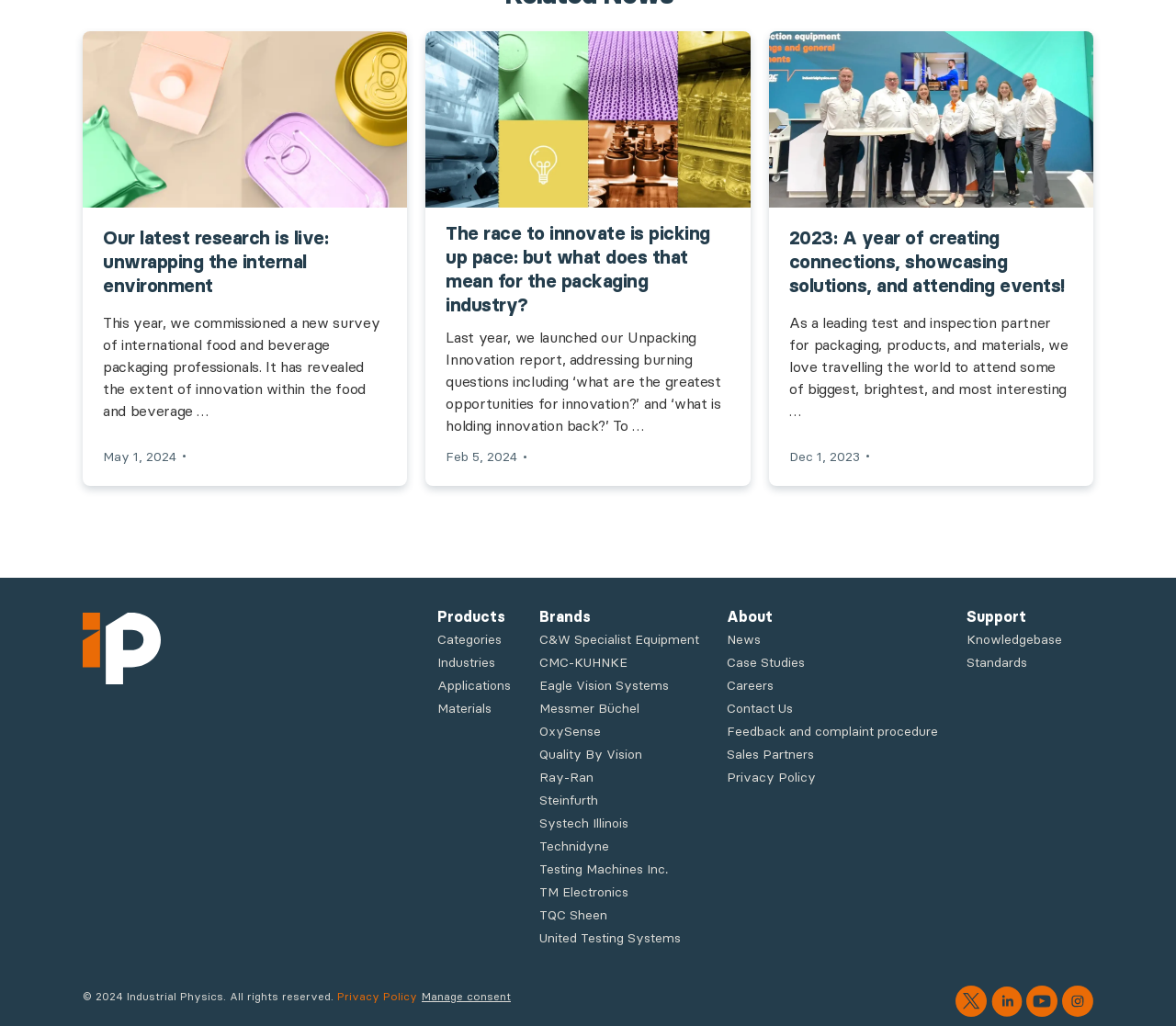What is the date of the news article 'The race to innovate is picking up pace: but what does that mean for the packaging industry?'?
Relying on the image, give a concise answer in one word or a brief phrase.

Feb 5, 2024